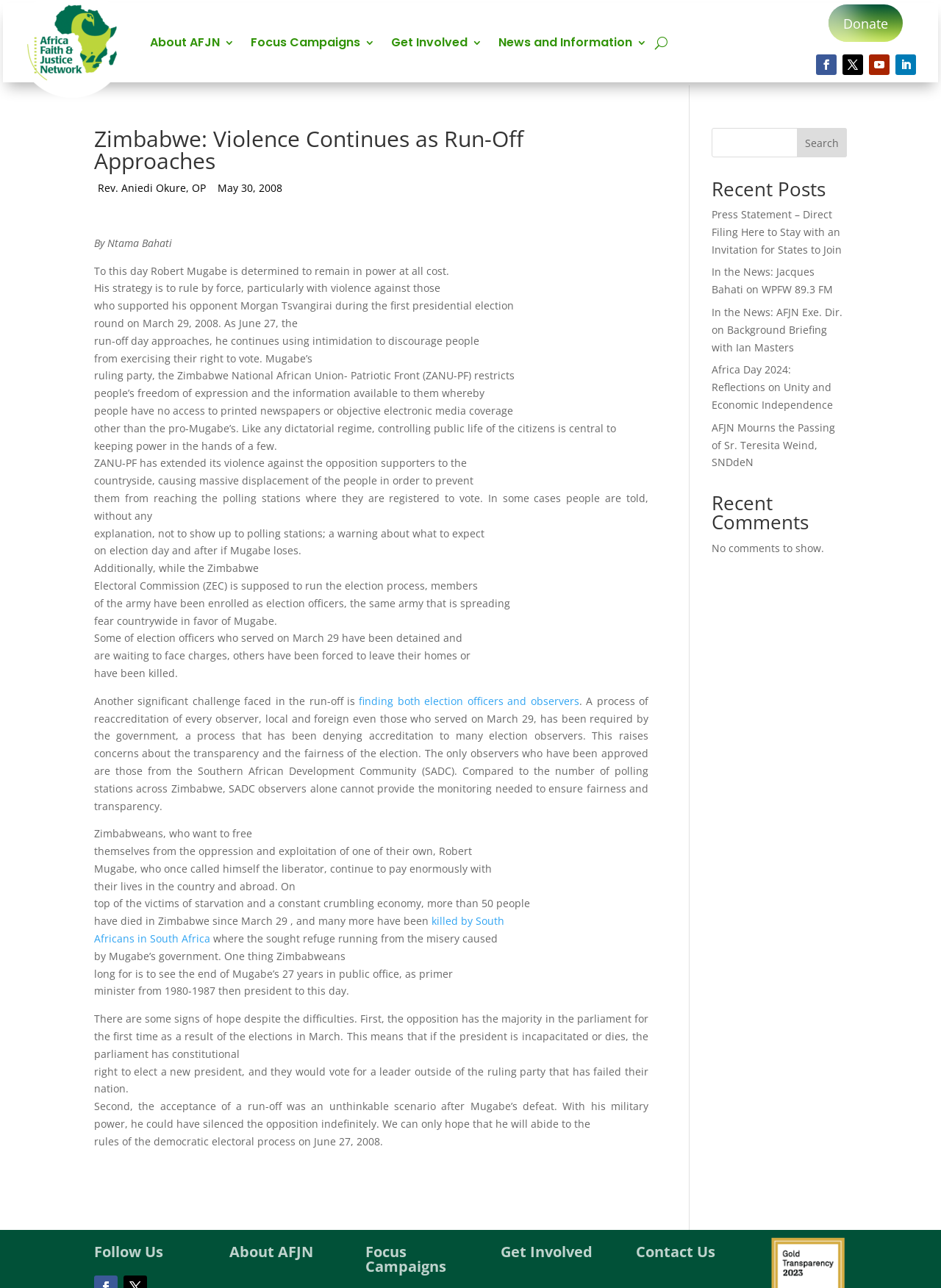Determine the bounding box coordinates of the clickable region to carry out the instruction: "Search for something".

[0.756, 0.099, 0.9, 0.122]